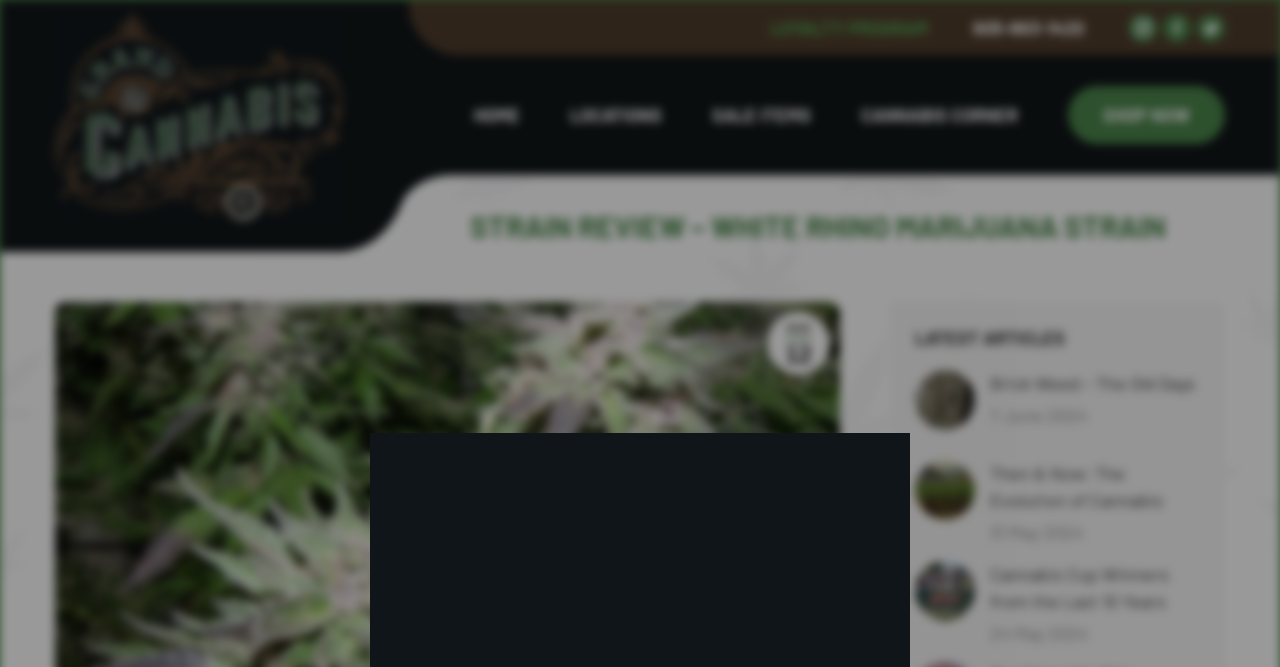Please identify the bounding box coordinates of the region to click in order to complete the given instruction: "Click the LOYALTY PROGRAM link". The coordinates should be four float numbers between 0 and 1, i.e., [left, top, right, bottom].

[0.602, 0.023, 0.725, 0.059]